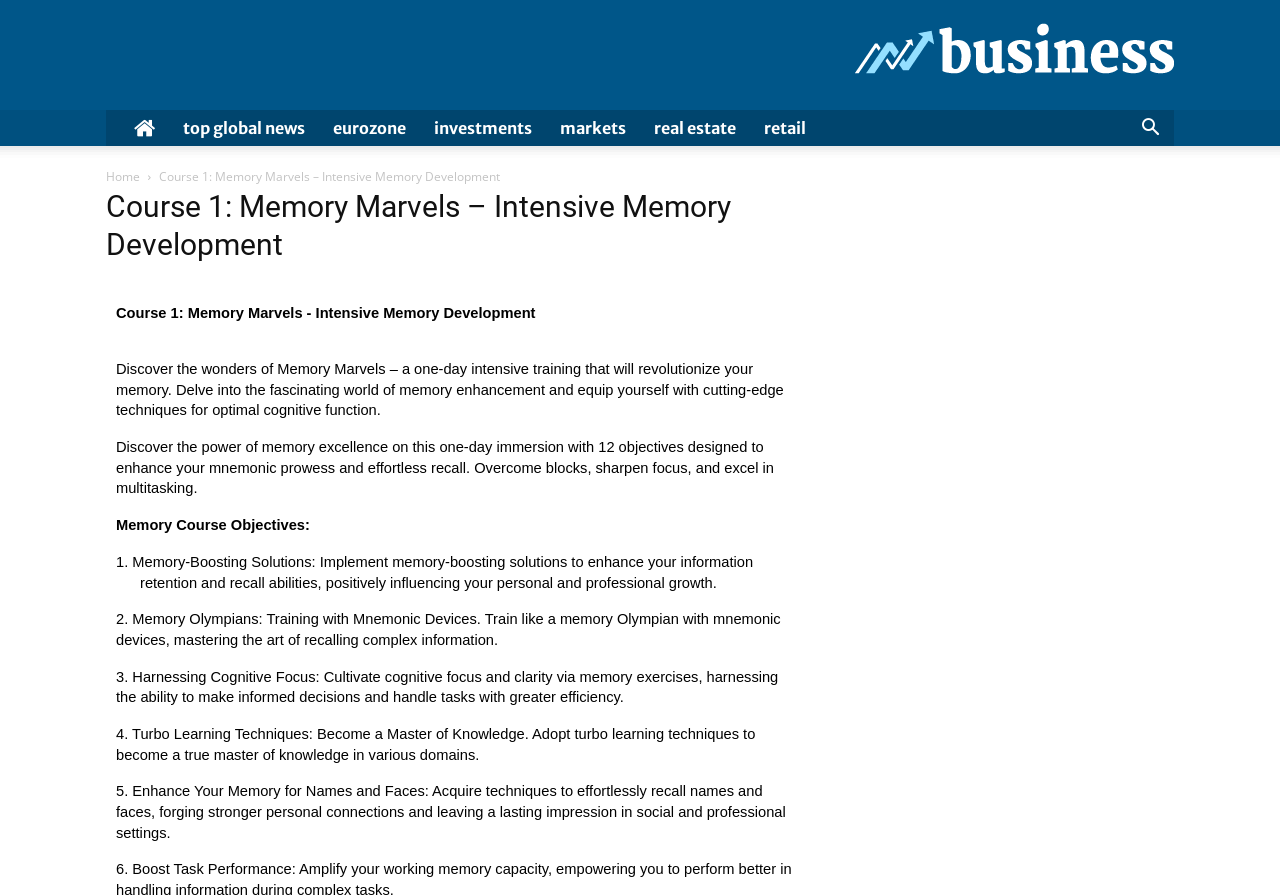Given the description of a UI element: "Markets", identify the bounding box coordinates of the matching element in the webpage screenshot.

[0.427, 0.123, 0.5, 0.163]